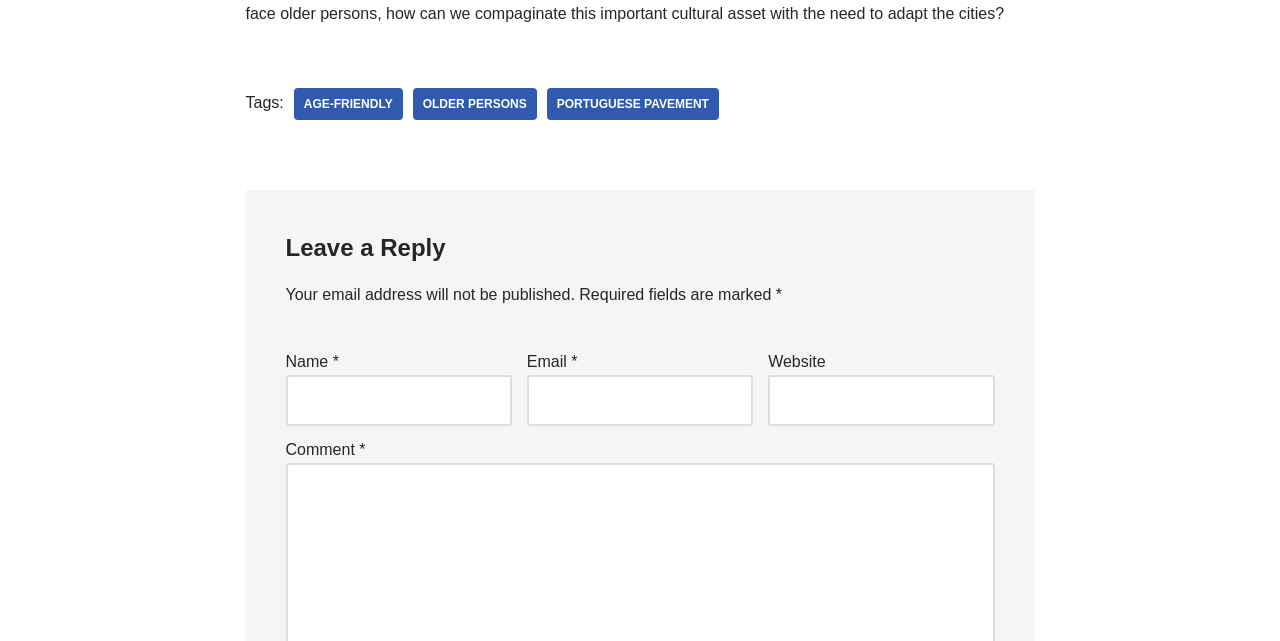Can users leave a website URL in the comment form?
Using the visual information from the image, give a one-word or short-phrase answer.

Yes